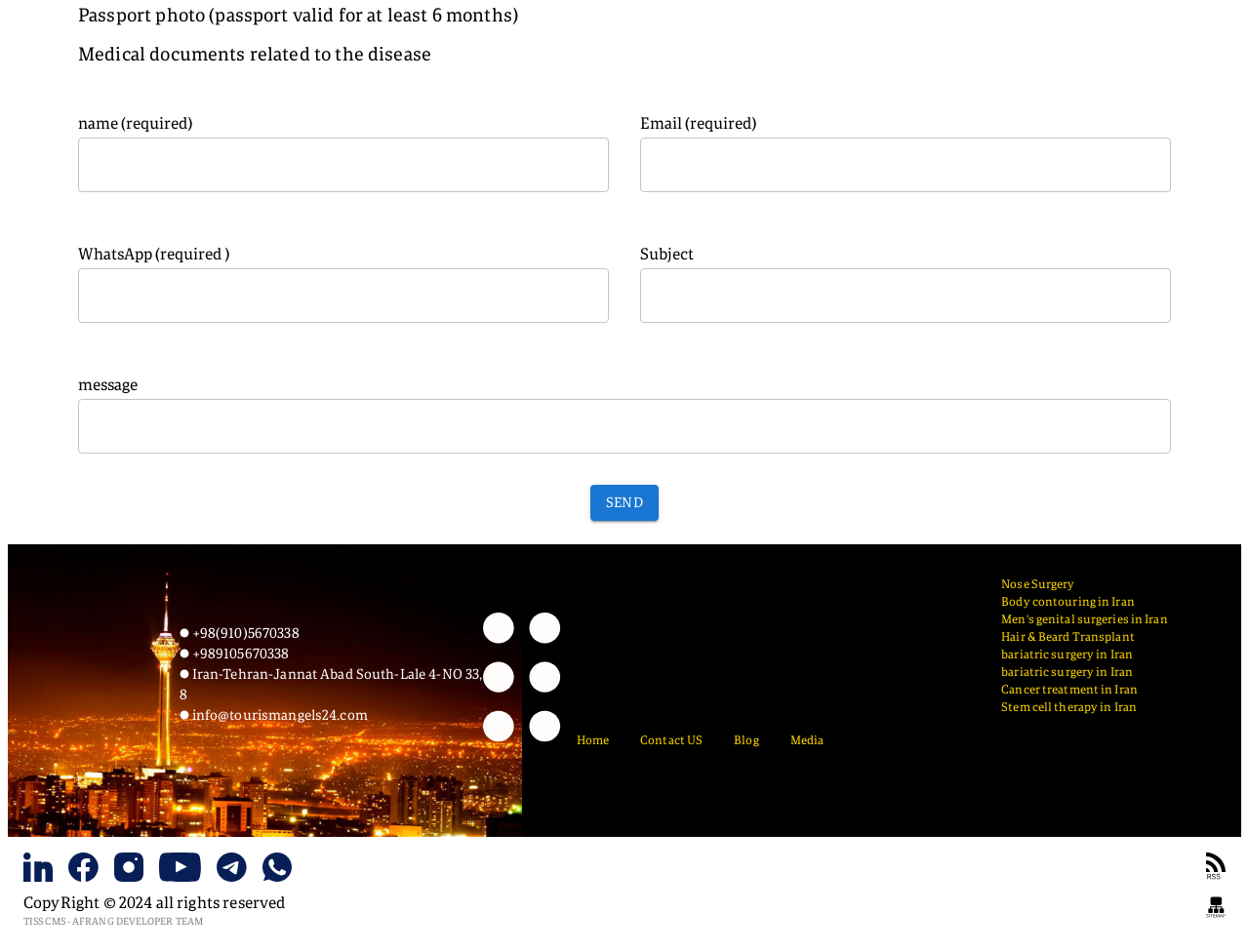Respond to the following question with a brief word or phrase:
What is the contact information provided on this webpage?

Phone number and email